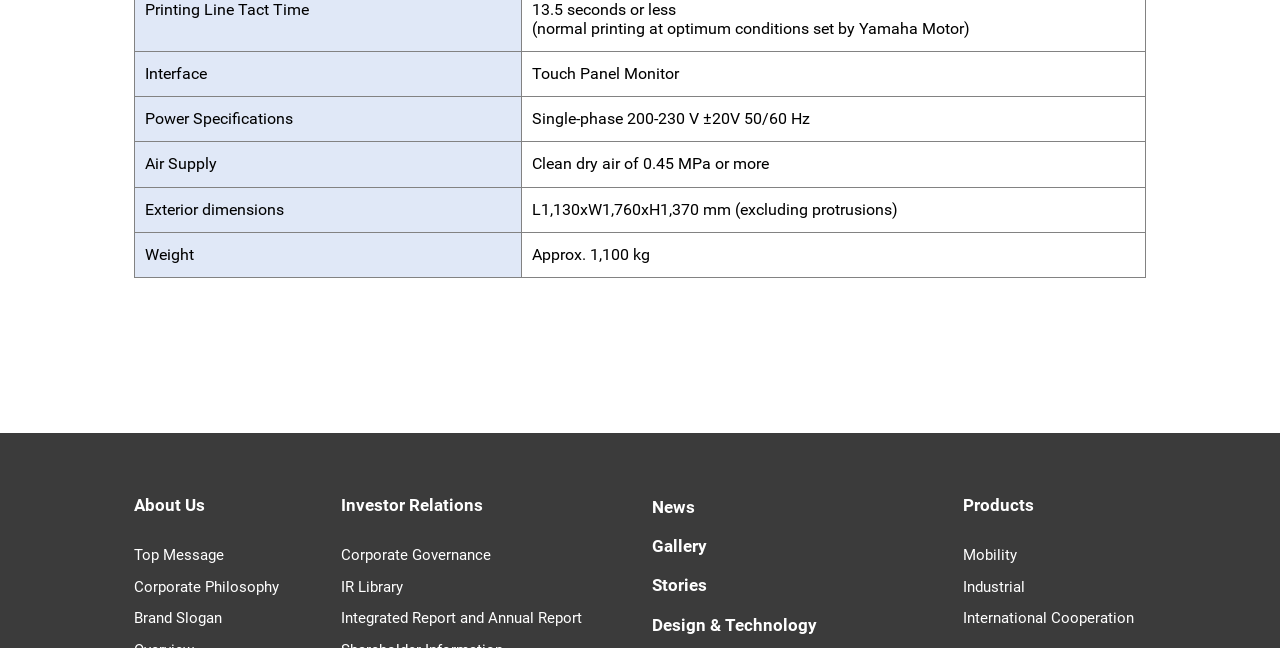What type of products does the company offer?
Please answer using one word or phrase, based on the screenshot.

Mobility and Industrial